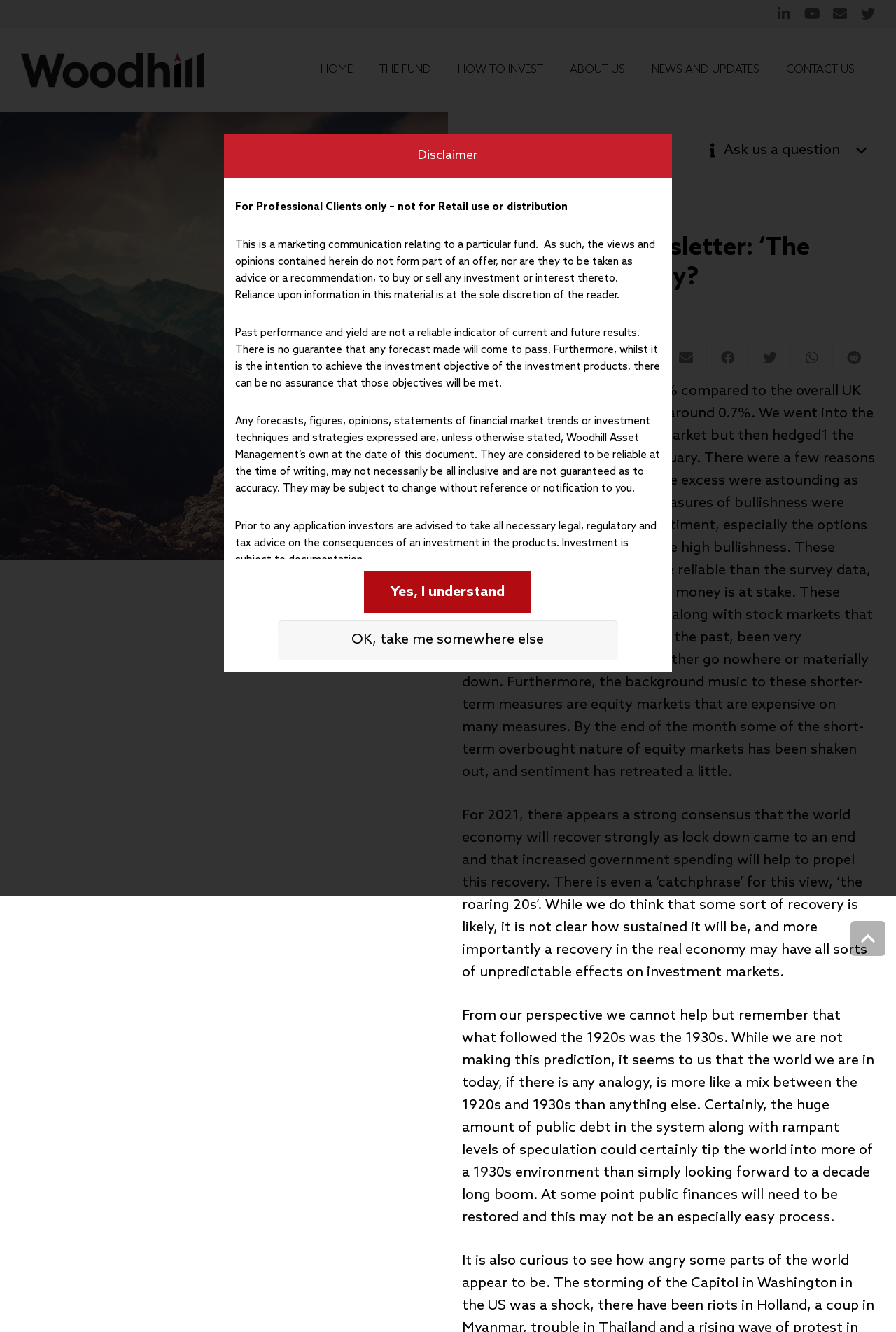Please determine the primary heading and provide its text.

January 2021 Newsletter: ‘The roaring 20s’ – really?